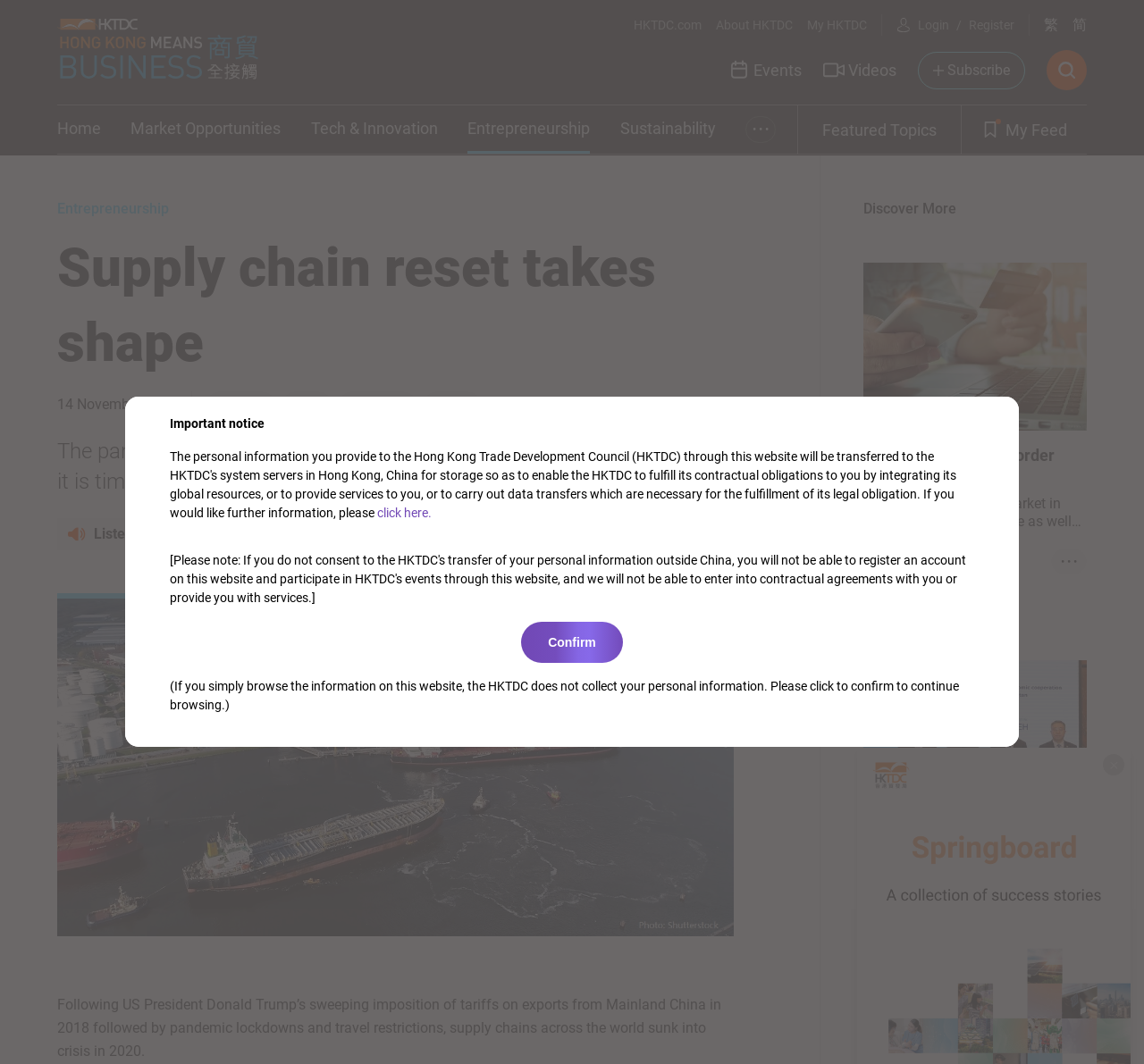Use a single word or phrase to answer the following:
What is the name of the website?

HKMB